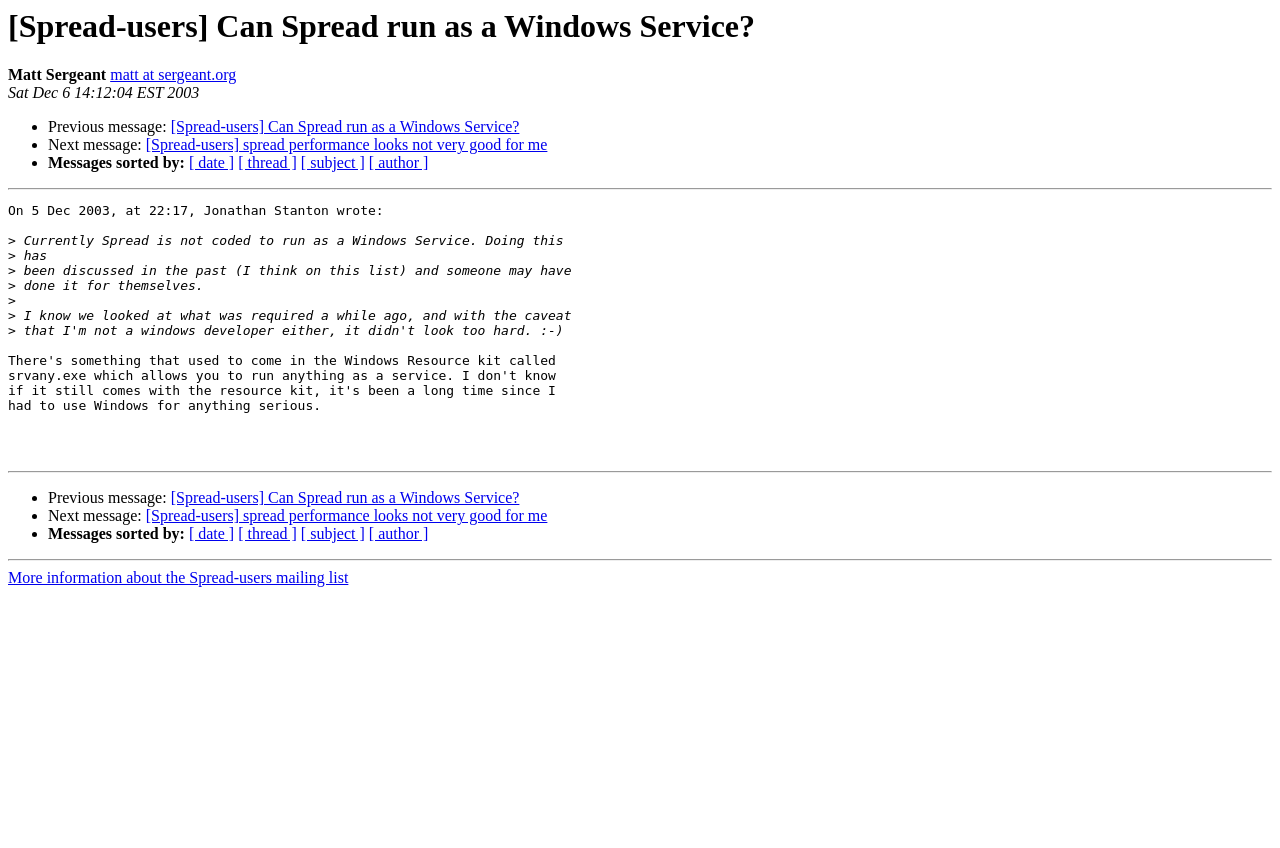Generate a thorough caption detailing the webpage content.

This webpage appears to be a discussion thread from a mailing list, specifically the Spread-users mailing list. At the top, there is a heading that displays the title of the thread, "[Spread-users] Can Spread run as a Windows Service?".

Below the heading, there is a section that displays the author's information, including the name "Matt Sergeant" and an email address "matt at sergeant.org". The date "Sat Dec 6 14:12:04 EST 2003" is also shown.

The main content of the webpage is a message from Jonathan Stanton, which is divided into several paragraphs. The message discusses the possibility of running Spread as a Windows Service and mentions that it has been discussed in the past.

On the left side of the message, there are navigation links to previous and next messages in the thread, as well as links to sort the messages by date, thread, subject, or author. These links are arranged vertically and are separated by horizontal lines.

At the bottom of the webpage, there is a section that repeats the navigation links and provides additional information about the Spread-users mailing list.